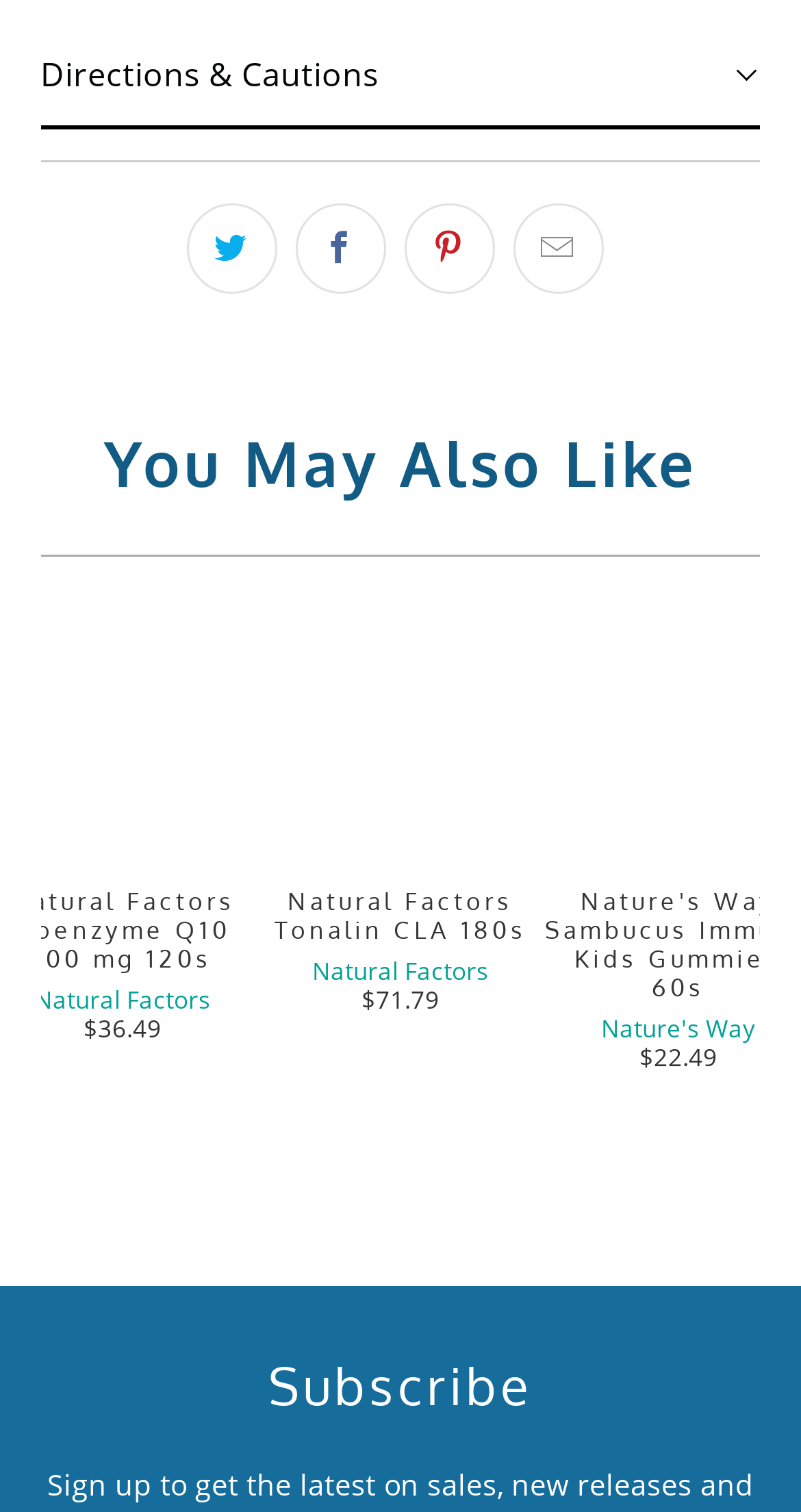Kindly respond to the following question with a single word or a brief phrase: 
What is the name of the product with the price $71.79?

Natural Factors Tonalin CLA